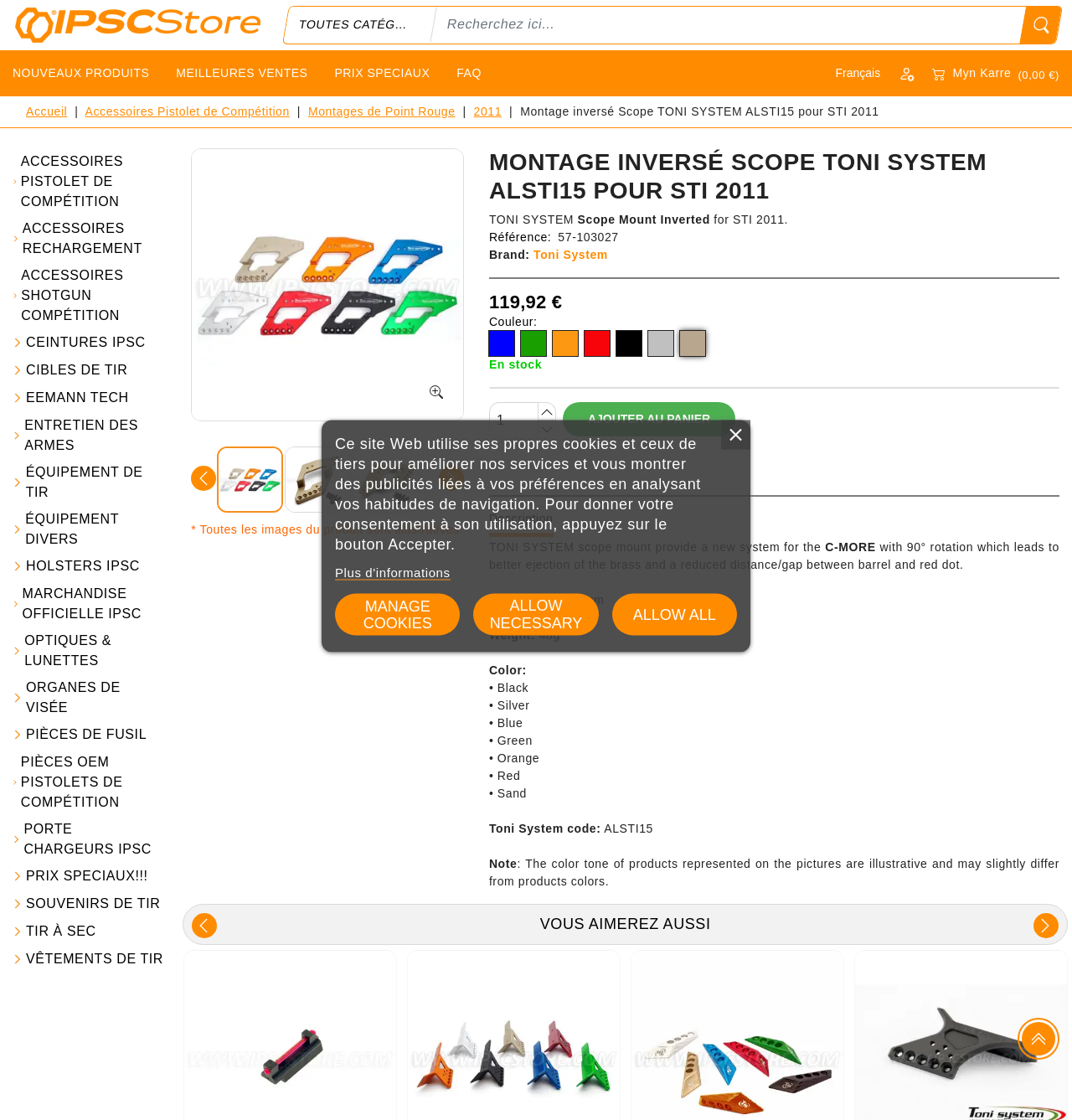Please identify the bounding box coordinates of the region to click in order to complete the task: "View 'TOUTES CATÉGORIES'". The coordinates must be four float numbers between 0 and 1, specified as [left, top, right, bottom].

[0.264, 0.006, 0.408, 0.037]